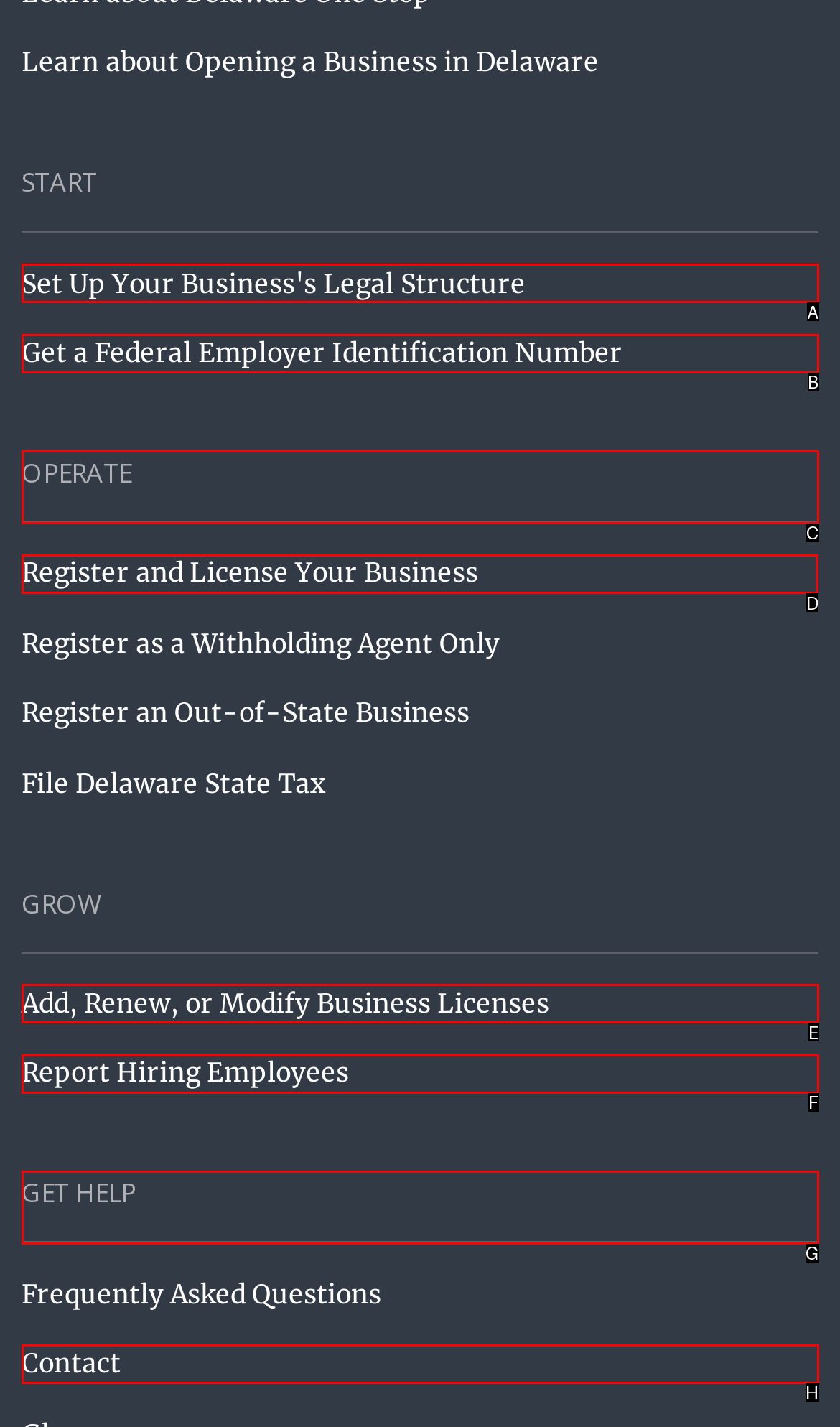Point out which UI element to click to complete this task: Register and license your business
Answer with the letter corresponding to the right option from the available choices.

D